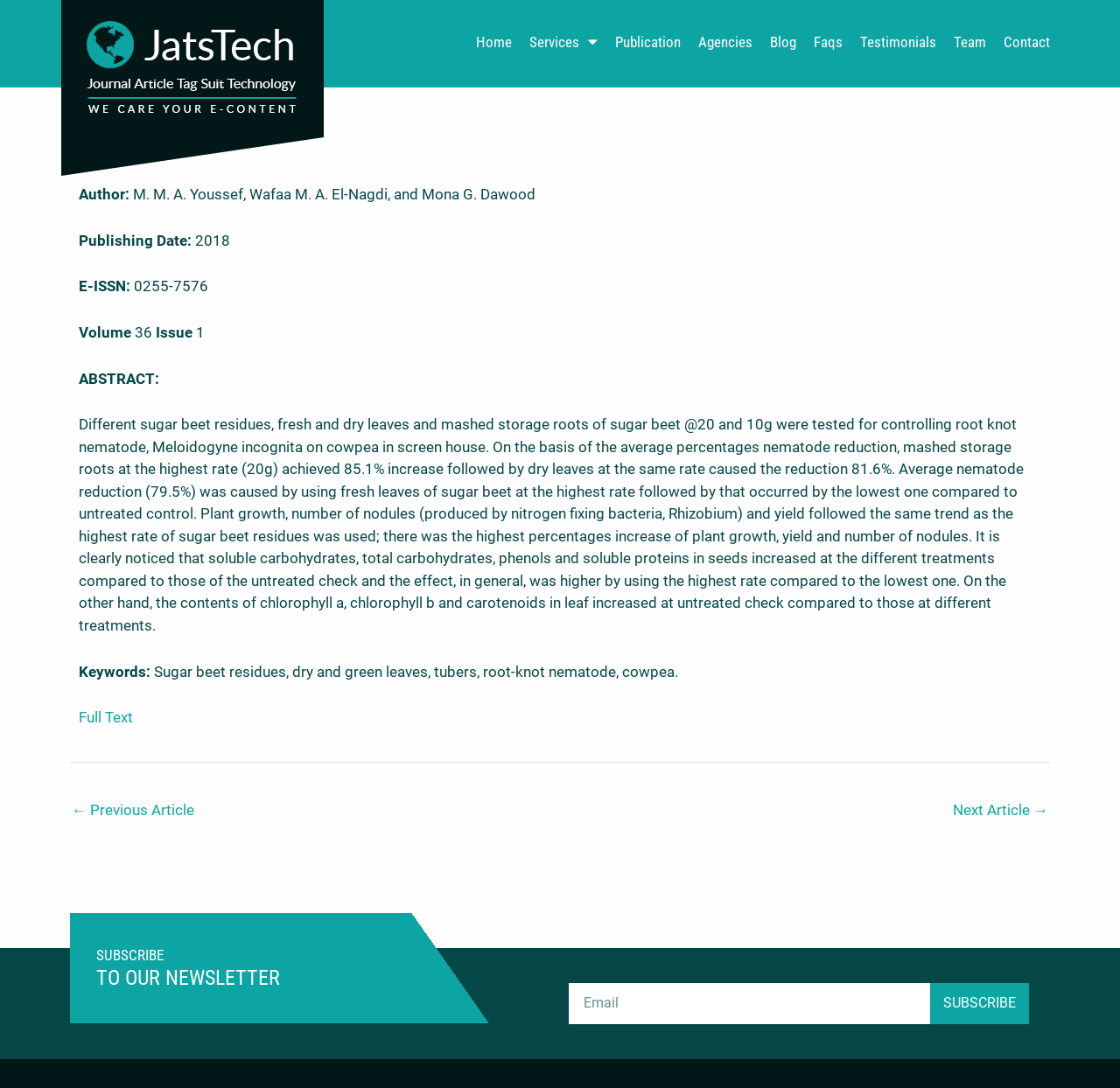Please specify the bounding box coordinates of the clickable region to carry out the following instruction: "Click on the 'Publication' link". The coordinates should be four float numbers between 0 and 1, in the format [left, top, right, bottom].

[0.541, 0.02, 0.616, 0.057]